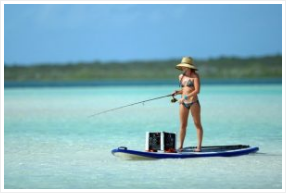What is the purpose of the two storage coolers?
By examining the image, provide a one-word or phrase answer.

To hold catches